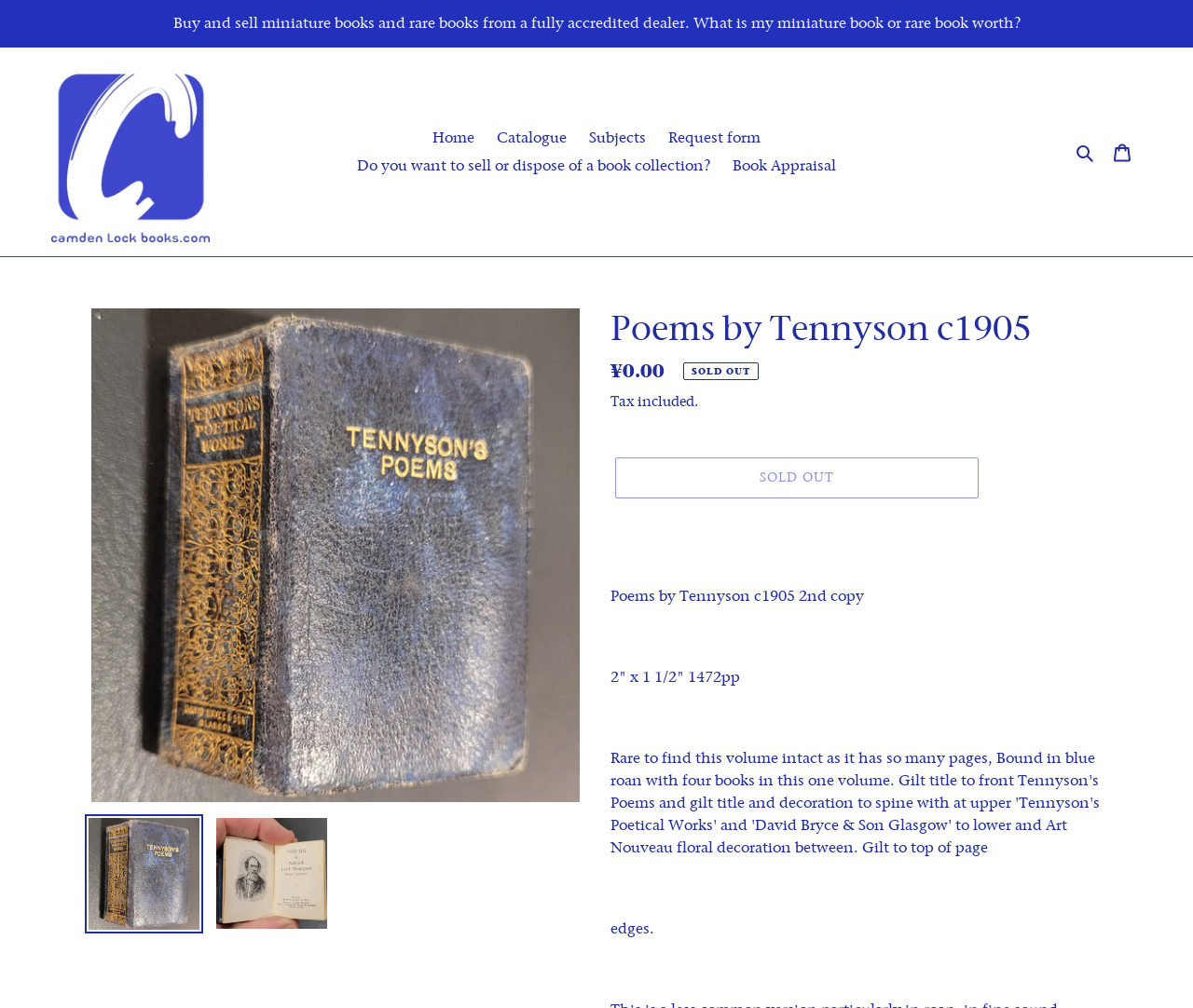Find the bounding box coordinates for the area that should be clicked to accomplish the instruction: "View the 'Cart'".

[0.924, 0.13, 0.957, 0.171]